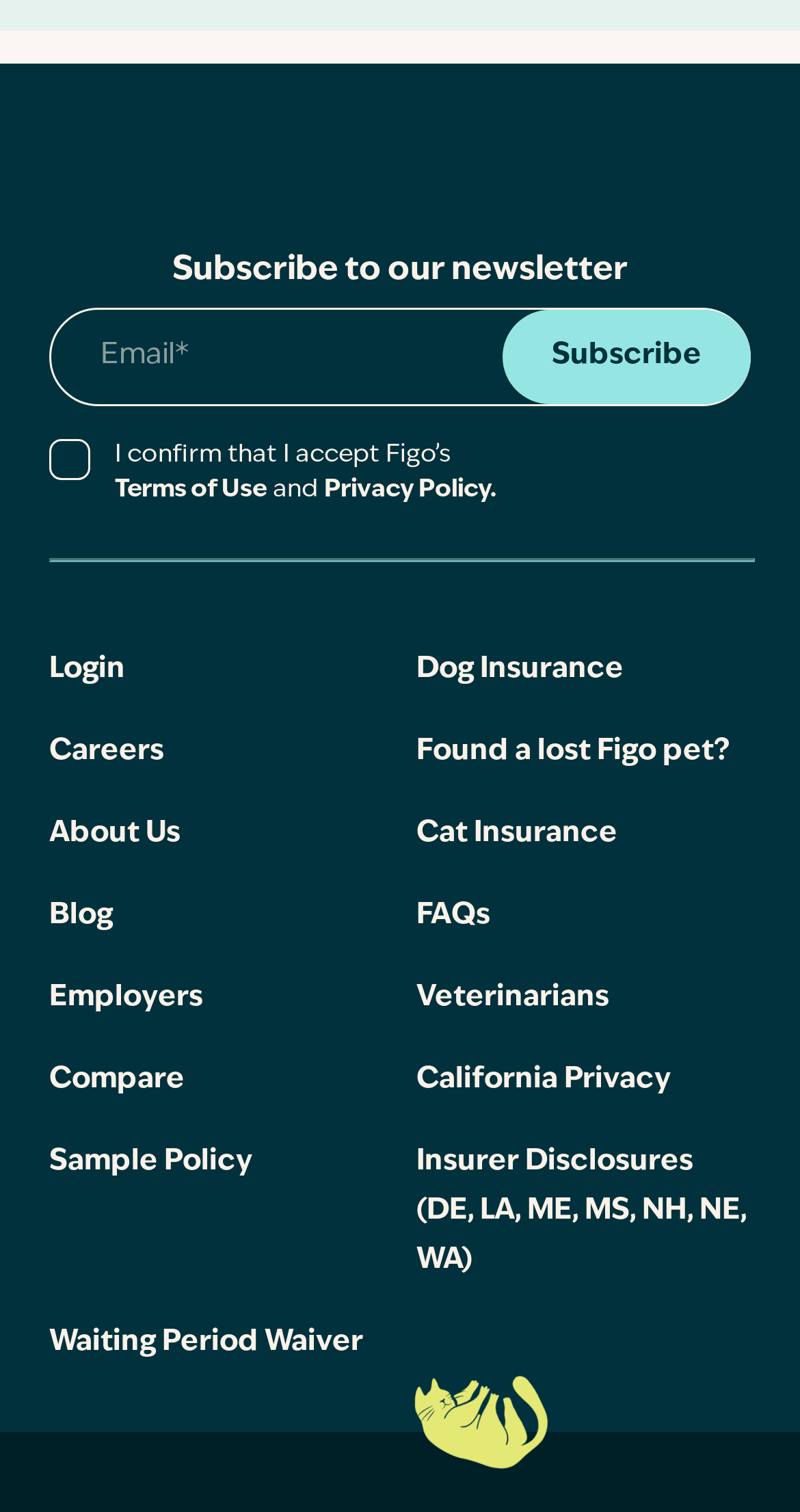Determine the bounding box coordinates of the clickable element necessary to fulfill the instruction: "Enter email address". Provide the coordinates as four float numbers within the 0 to 1 range, i.e., [left, top, right, bottom].

[0.062, 0.203, 0.938, 0.268]